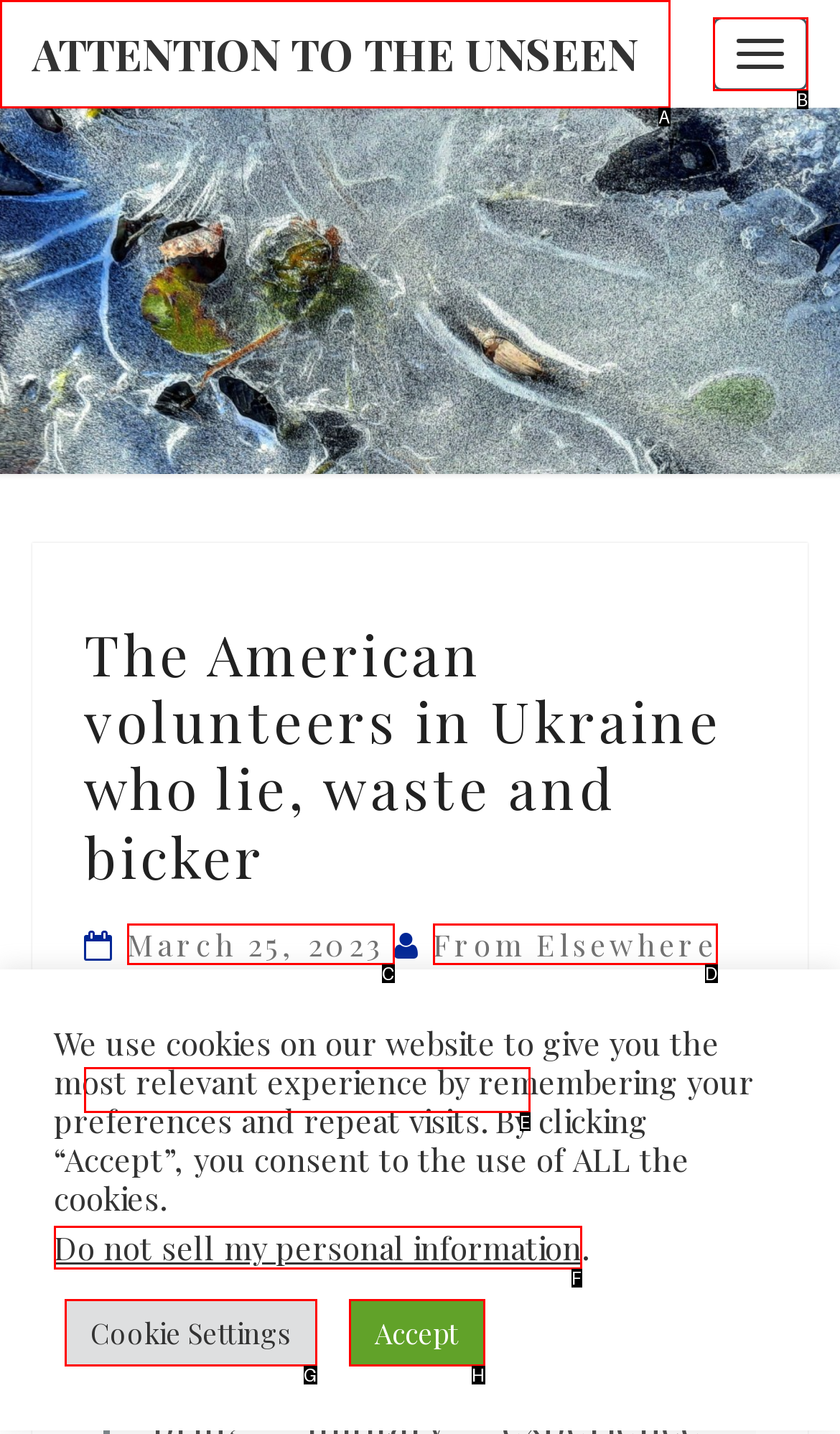Find the HTML element that corresponds to the description: Cookie Settings. Indicate your selection by the letter of the appropriate option.

G